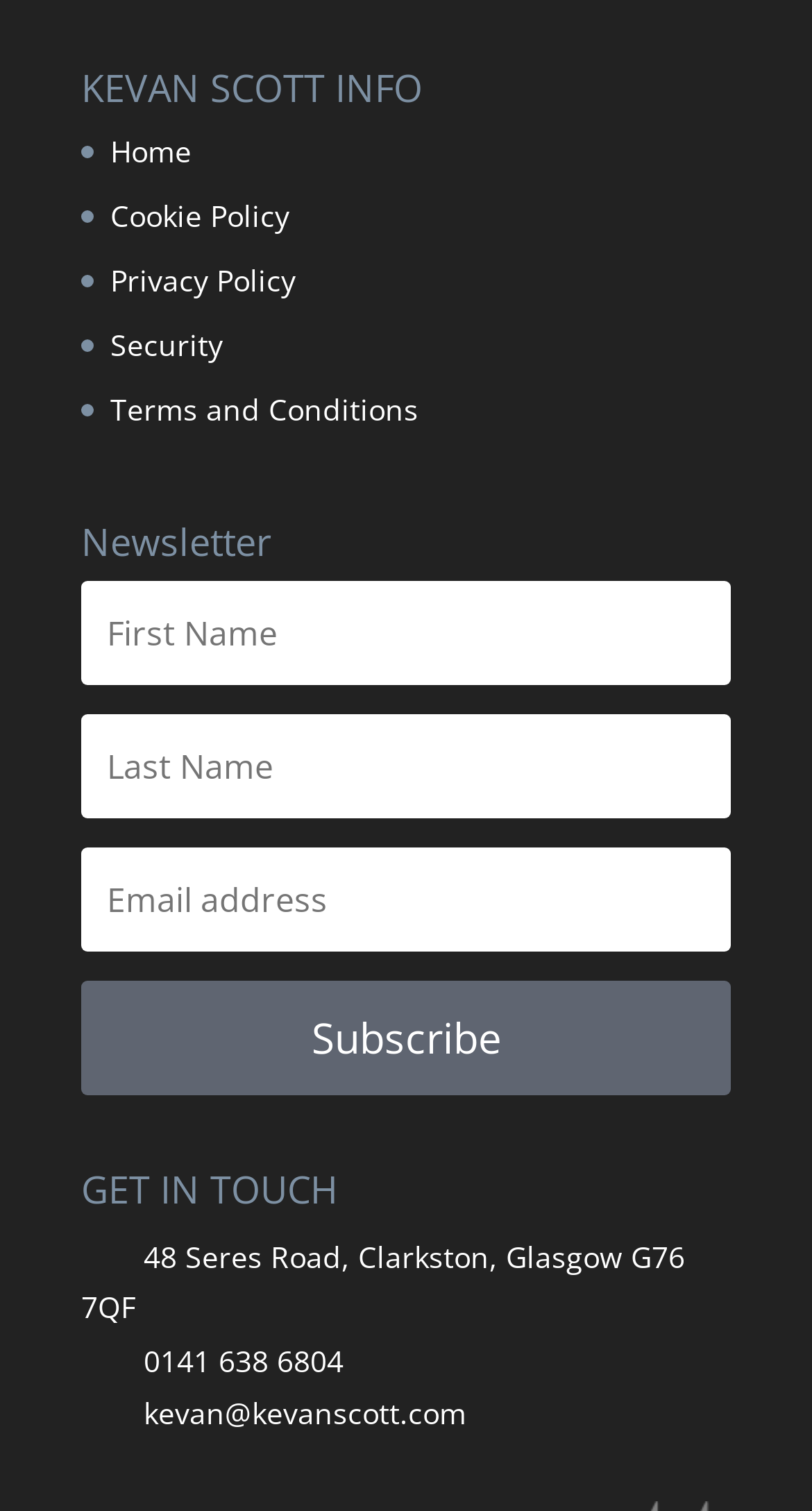Identify the bounding box coordinates of the area that should be clicked in order to complete the given instruction: "Enter First Name". The bounding box coordinates should be four float numbers between 0 and 1, i.e., [left, top, right, bottom].

[0.1, 0.385, 0.9, 0.454]